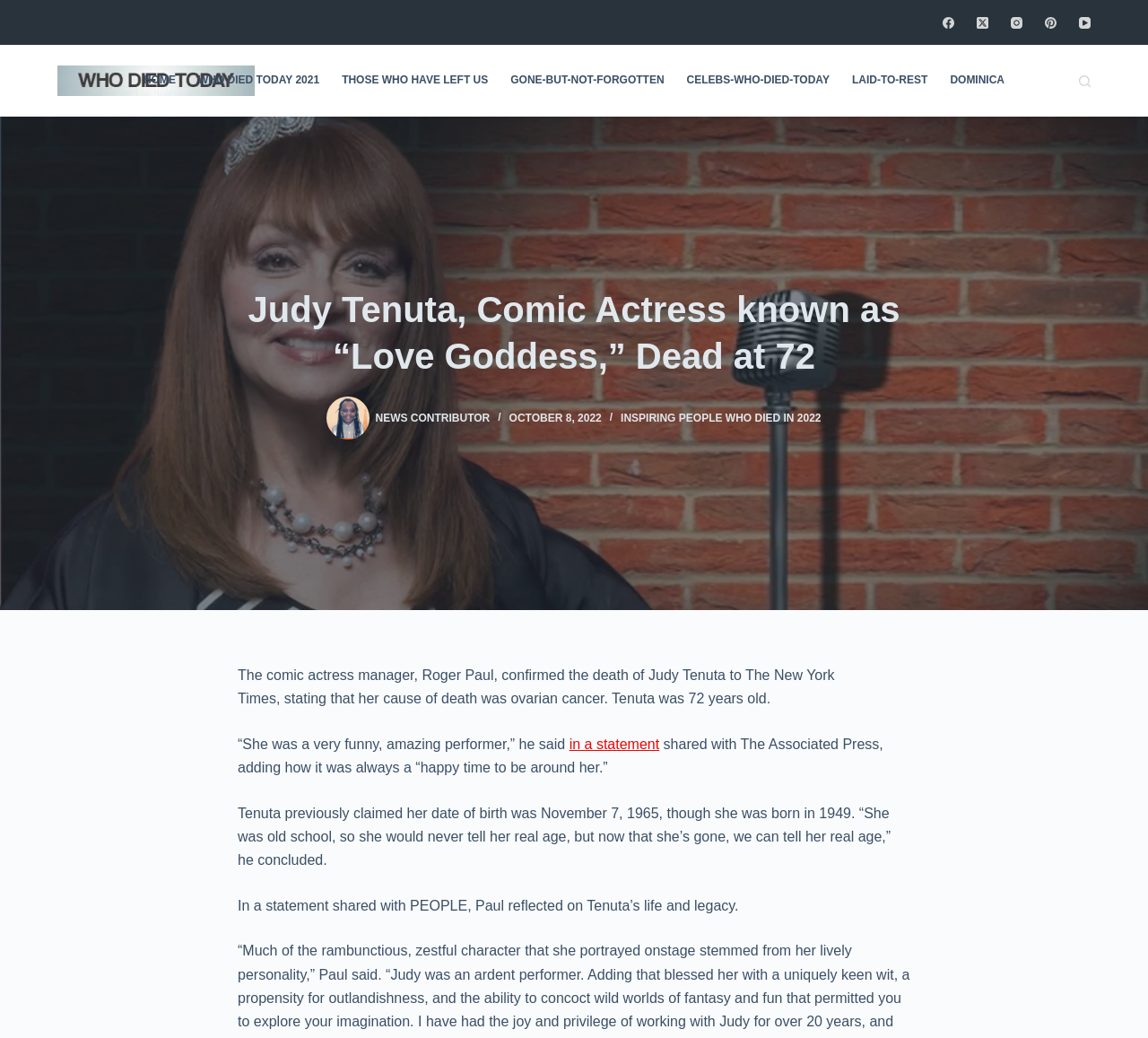Provide an in-depth caption for the contents of the webpage.

The webpage is a tribute to Judy Tenuta, a comic actress known as the "Love Goddess," who passed away at the age of 72. At the top left corner, there is a link to skip to the content, followed by a row of social media links, including Facebook, Twitter, Instagram, Pinterest, and YouTube, aligned horizontally across the top right corner.

Below the social media links, there is a website logo image on the top left, accompanied by a horizontal navigation menu with seven menu items: HOME, WHO DIED TODAY 2021, THOSE WHO HAVE LEFT US, GONE-BUT-NOT-FORGOTTEN, CELEBS-WHO-DIED-TODAY, LAID-TO-REST, and DOMINICA.

On the right side of the navigation menu, there is a search button. Below the navigation menu, there is a large image of Judy Tenuta, taking up most of the width of the page.

Above the image, there is a header section with a heading that reads "Judy Tenuta, Comic Actress known as “Love Goddess,” Dead at 72." Below the heading, there are links to the news contributor and a timestamp indicating the date of the article, October 8, 2022.

The main content of the page is a series of paragraphs that provide a brief biography of Judy Tenuta, including her cause of death, ovarian cancer, and quotes from her manager, Roger Paul, who shared his memories of her. The text is divided into several sections, with links to related articles, such as "INSPIRING PEOPLE WHO DIED IN 2022."